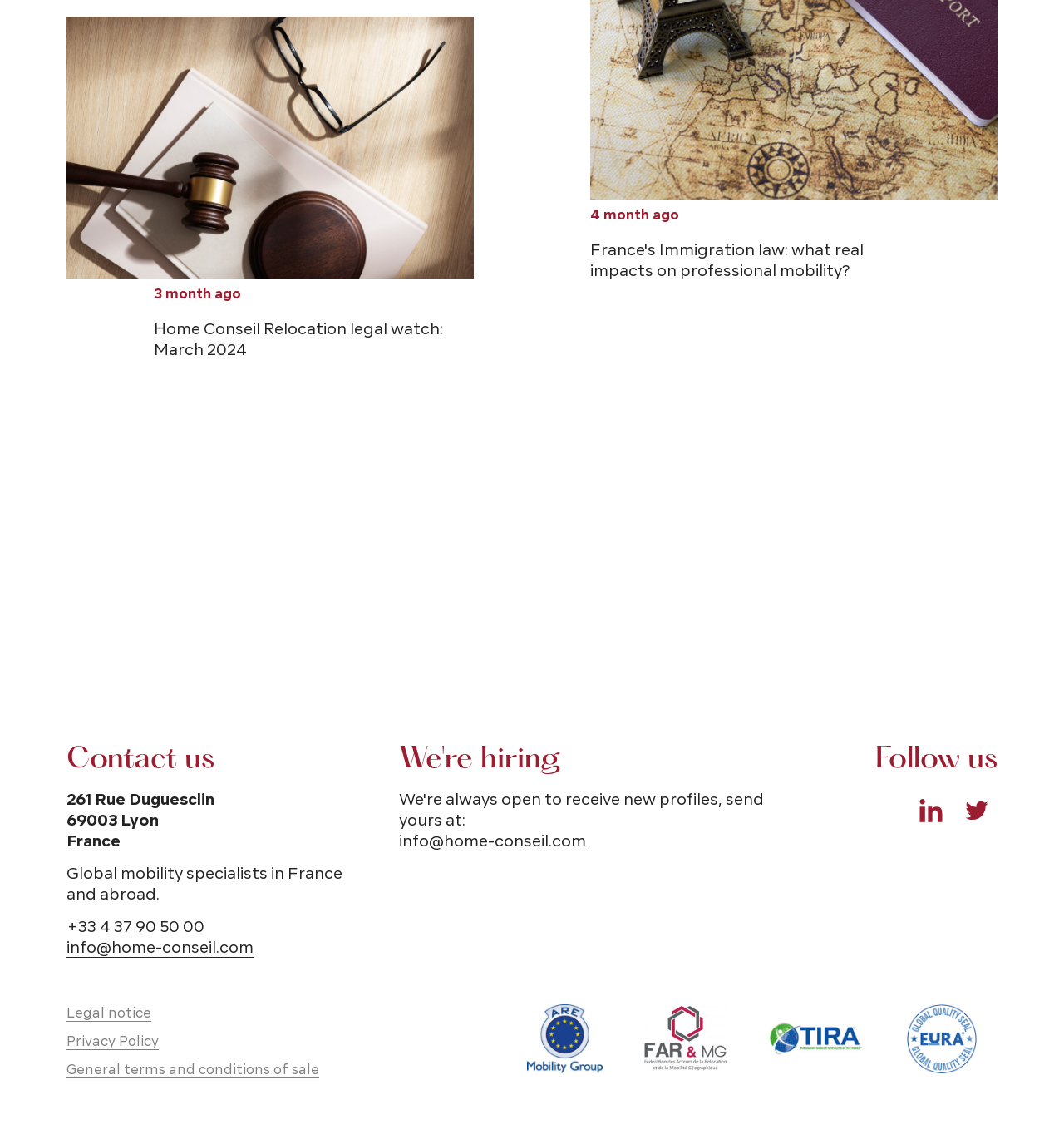Specify the bounding box coordinates of the area to click in order to execute this command: 'View Legal notice'. The coordinates should consist of four float numbers ranging from 0 to 1, and should be formatted as [left, top, right, bottom].

[0.062, 0.878, 0.142, 0.893]